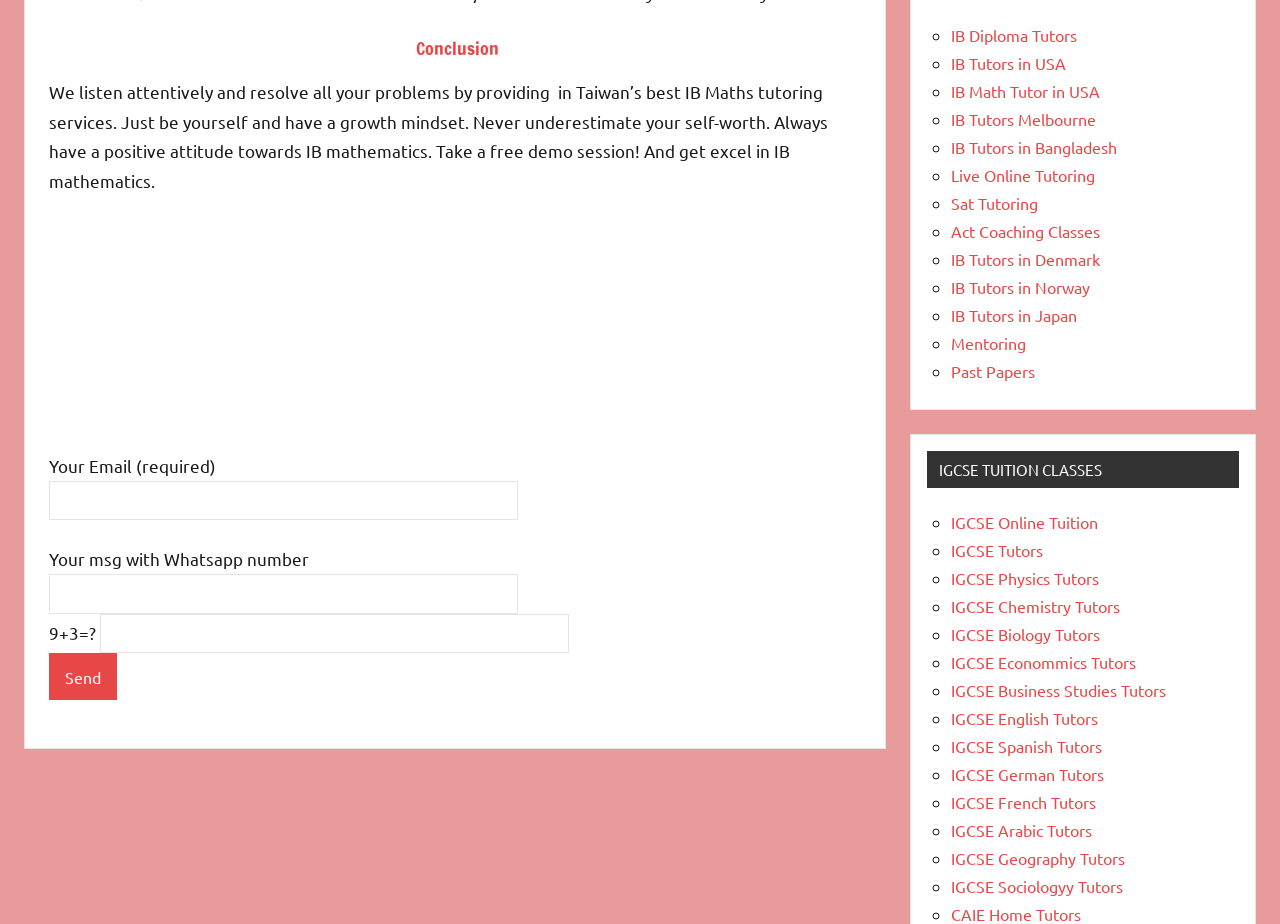Refer to the image and offer a detailed explanation in response to the question: What is the topic of the webpage?

Based on the content of the webpage, it appears to be about IB Maths tutoring services, specifically in Taiwan. The heading 'Conclusion' and the text 'We listen attentively and resolve all your problems by providing Taiwan’s best IB Maths tutoring services.' suggest that the webpage is focused on this topic.